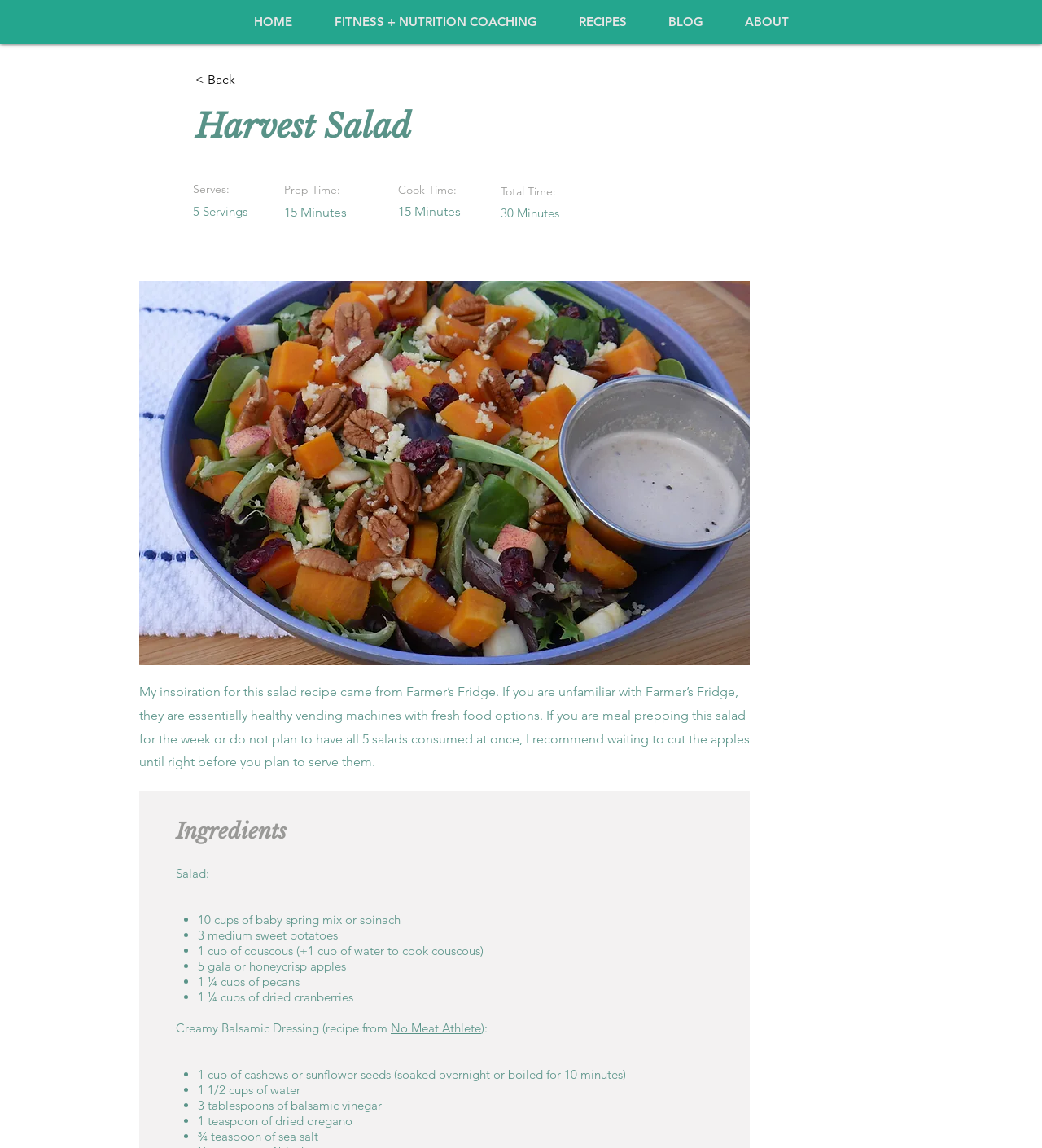Refer to the image and provide a thorough answer to this question:
How many servings does the salad recipe yield?

The serving size of the salad recipe is mentioned in the text 'Serves: 5 Servings' on the webpage, which indicates that the recipe yields 5 servings.